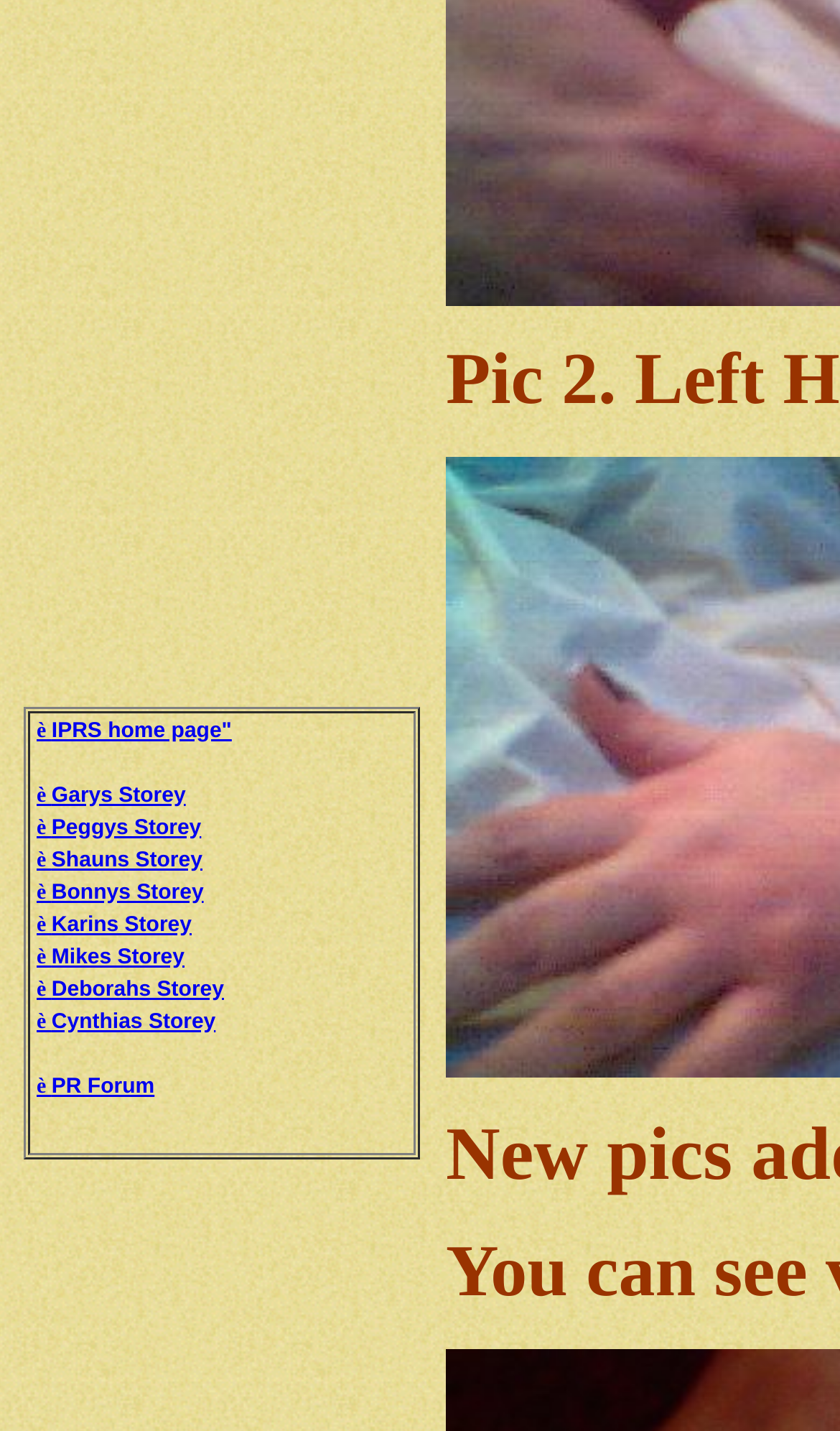Determine the bounding box coordinates for the area that should be clicked to carry out the following instruction: "visit Peggys Storey".

[0.044, 0.562, 0.24, 0.588]